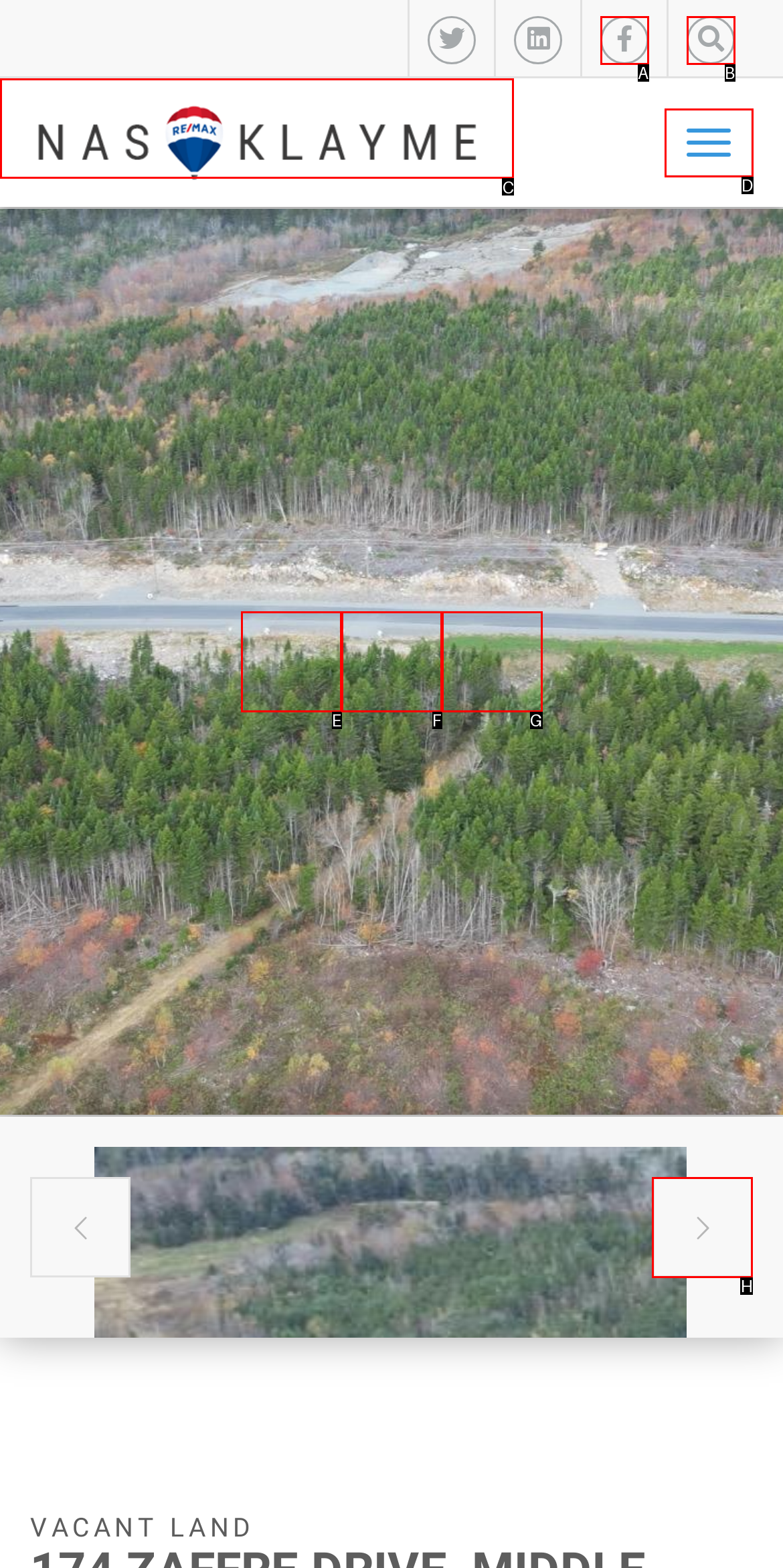For the task: Read more about 'When Kids Say They’re Trans', specify the letter of the option that should be clicked. Answer with the letter only.

None